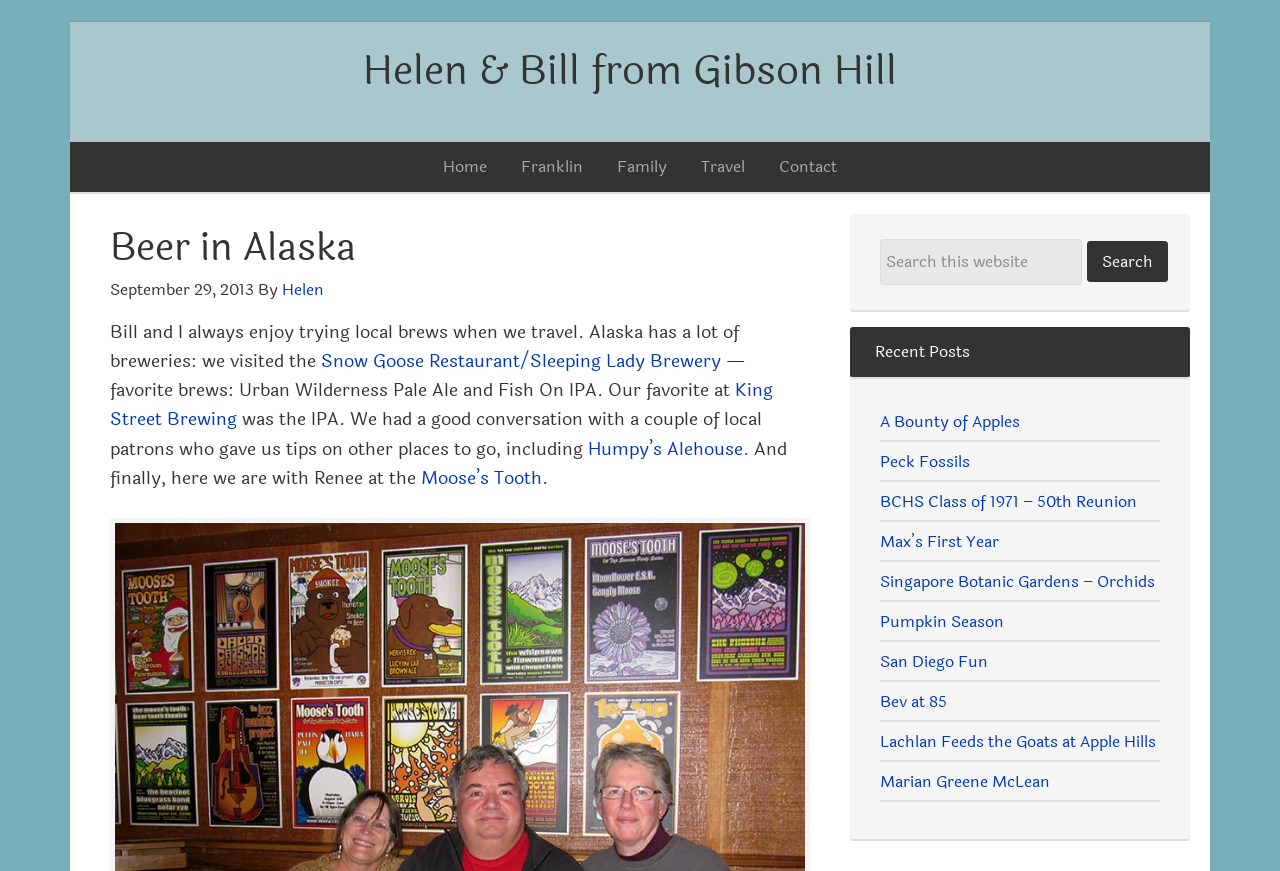What is the name of the restaurant where the author had a good conversation with local patrons? Look at the image and give a one-word or short phrase answer.

Humpy’s Alehouse